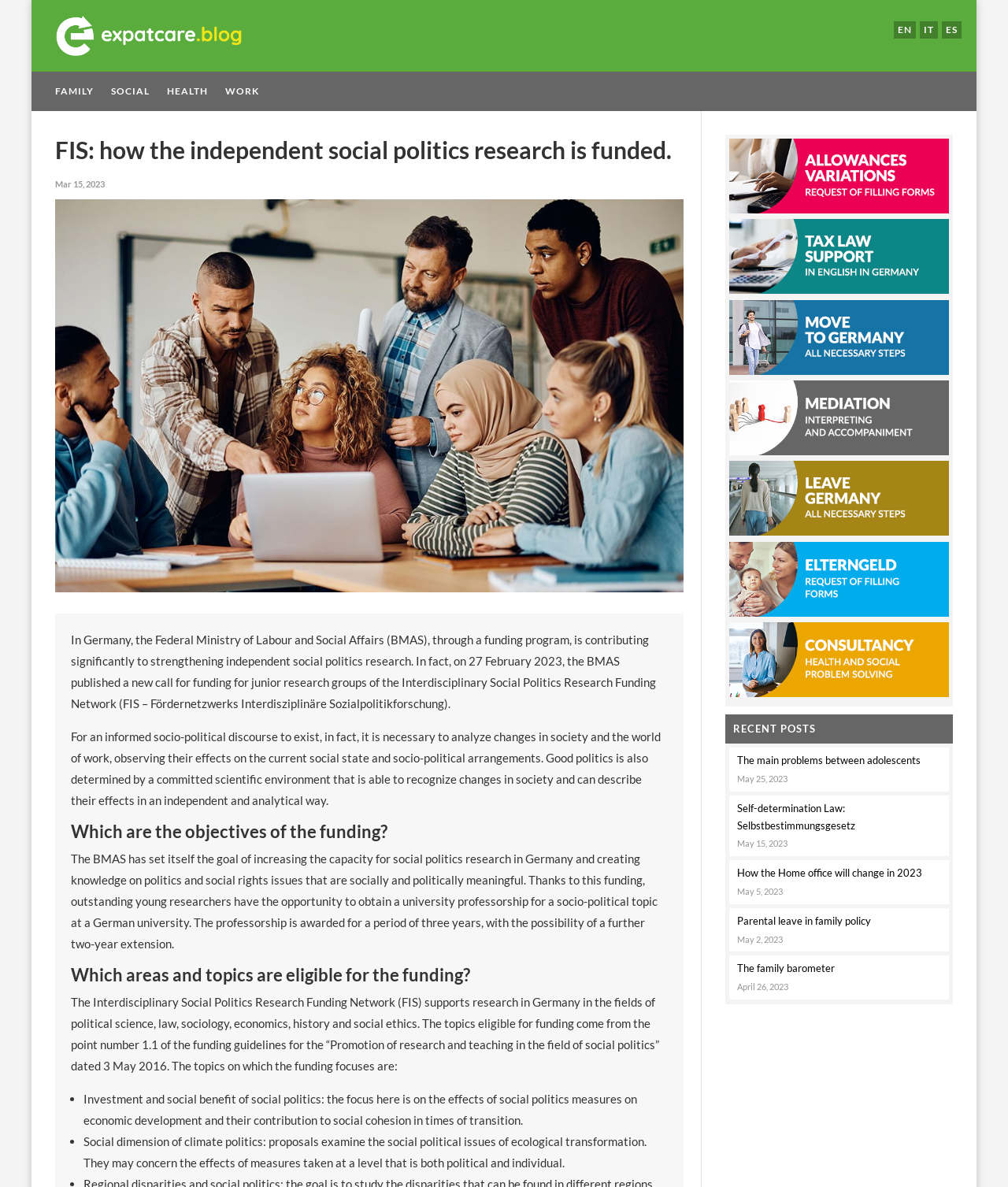Refer to the image and answer the question with as much detail as possible: What is the purpose of the Federal Ministry of Labour and Social Affairs?

According to the webpage, the Federal Ministry of Labour and Social Affairs (BMAS) is contributing to strengthening independent social politics research through a funding program.